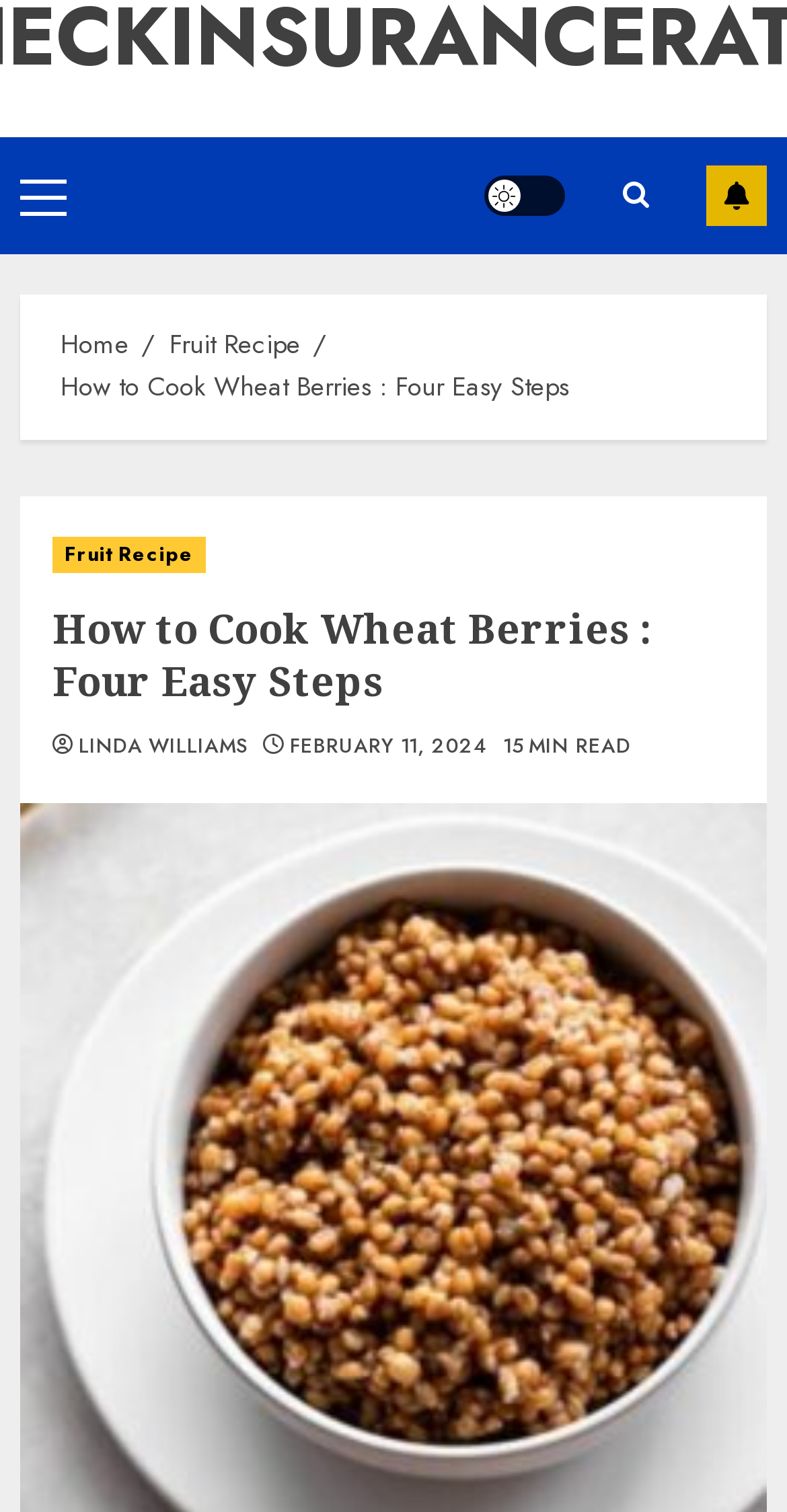Determine the bounding box coordinates for the HTML element mentioned in the following description: "title="7118971"". The coordinates should be a list of four floats ranging from 0 to 1, represented as [left, top, right, bottom].

None